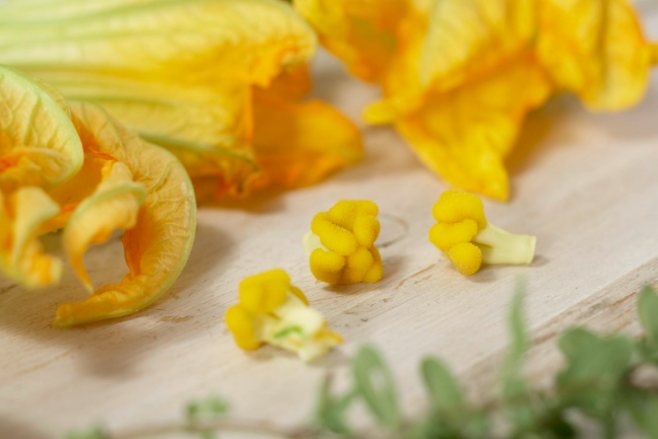Explain what is happening in the image with as much detail as possible.

The image captures a vibrant array of zucchini flowers laid out beautifully on a rustic wooden surface. The flowers display striking yellow hues, with some petals still partially opened, showcasing their delicate texture. In the foreground, several small, bulbous flower buds can be seen, likely ready for culinary use. Their bright yellow color complements the petals surrounding them, creating a visually appealing scene. Among the blooms, hints of fresh oregano leaves can also be spotted, adding a touch of greenery that enhances the overall composition. This image evokes a sense of freshness and highlights the inviting aspect of cooking with seasonal ingredients.